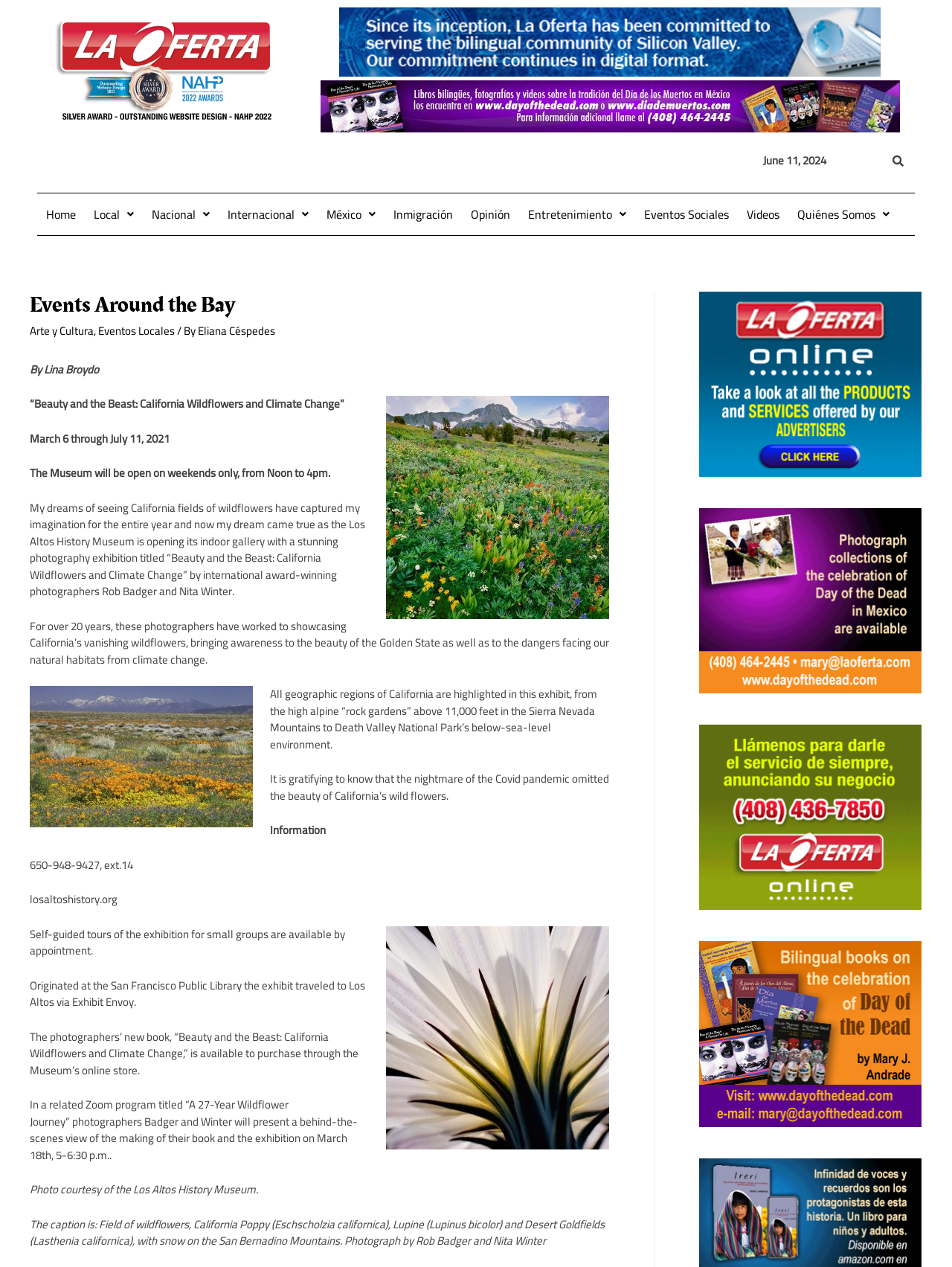Find and provide the bounding box coordinates for the UI element described here: "Local". The coordinates should be given as four float numbers between 0 and 1: [left, top, right, bottom].

[0.089, 0.156, 0.15, 0.183]